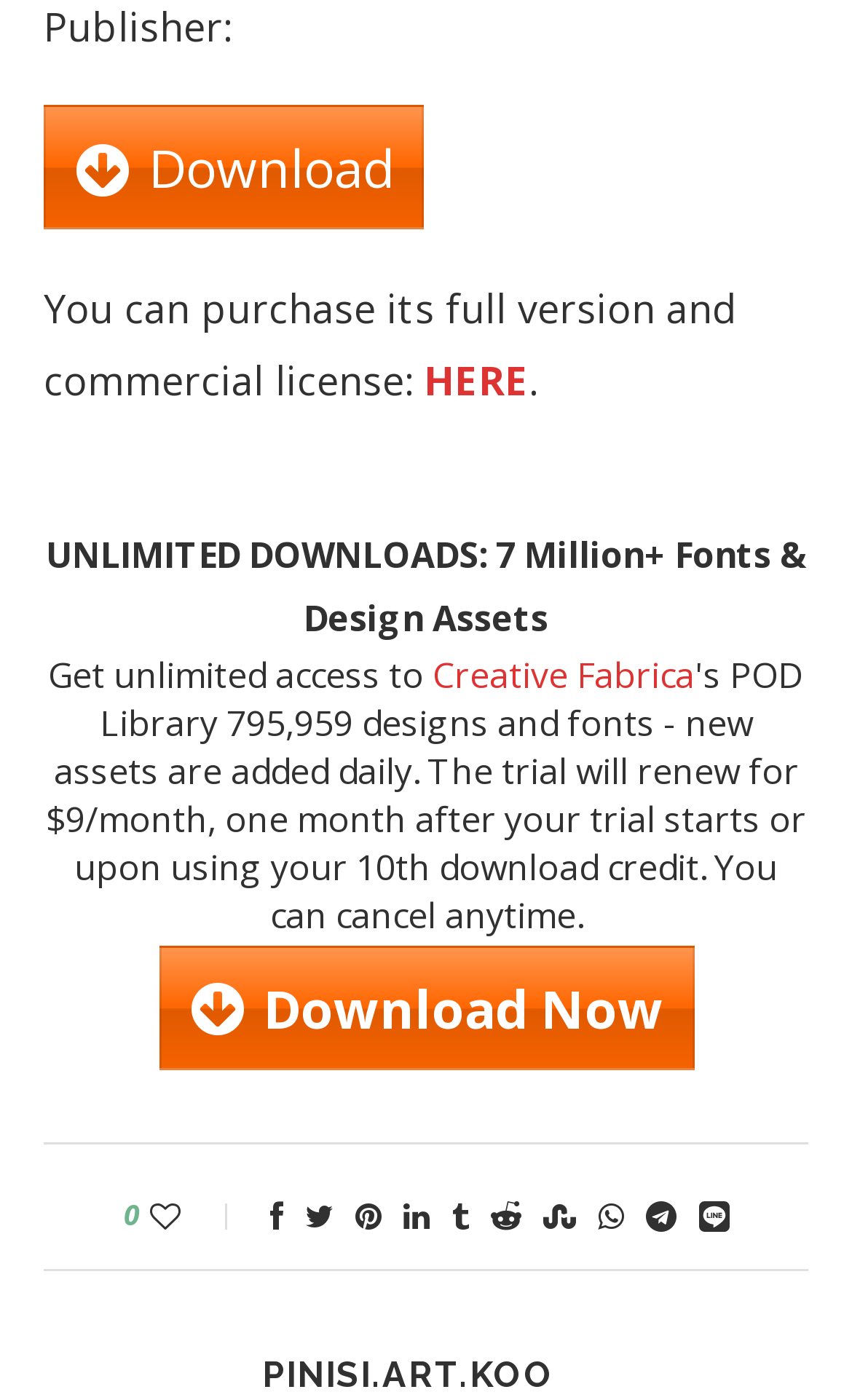Given the description of a UI element: "parent_node: 0 title="Like"", identify the bounding box coordinates of the matching element in the webpage screenshot.

[0.176, 0.853, 0.281, 0.883]